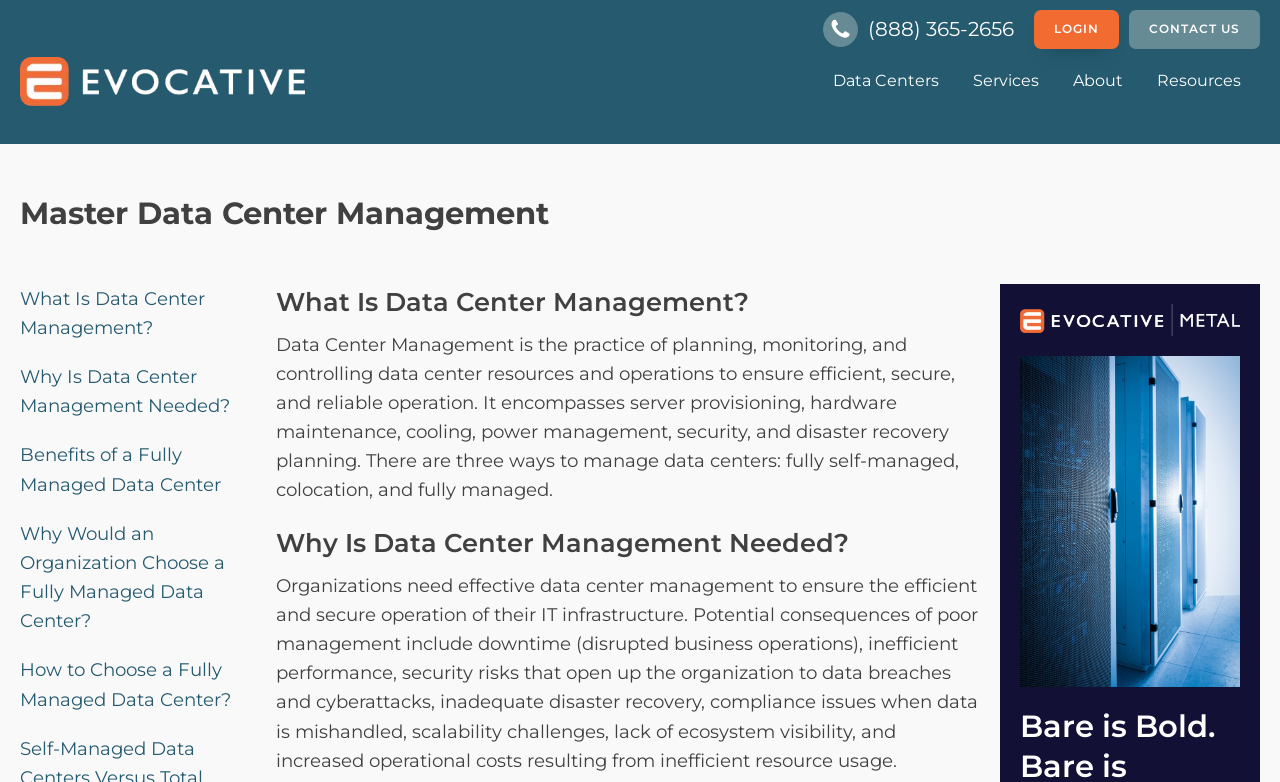Indicate the bounding box coordinates of the clickable region to achieve the following instruction: "Click the 'LOGIN' link."

[0.808, 0.013, 0.874, 0.062]